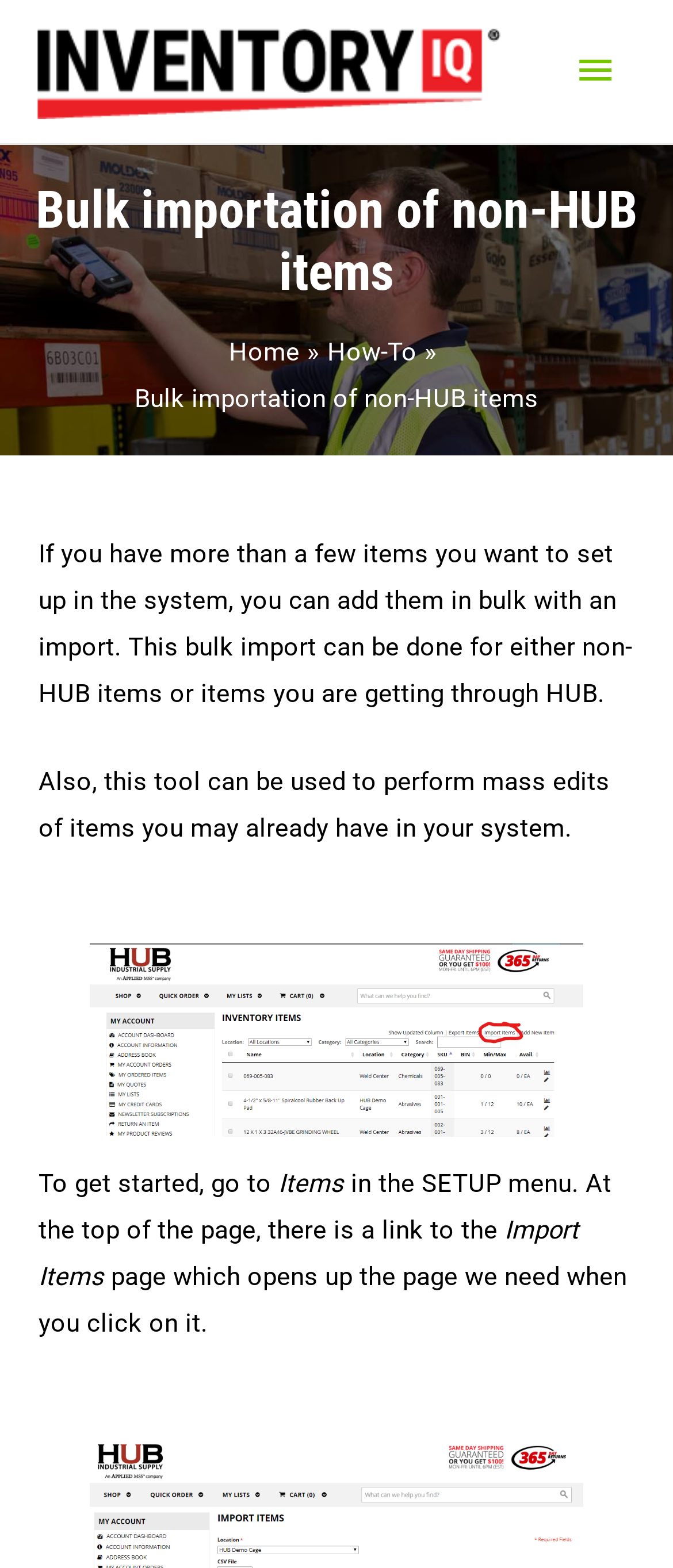Can the bulk import tool be used for mass edits?
Using the image as a reference, answer with just one word or a short phrase.

Yes